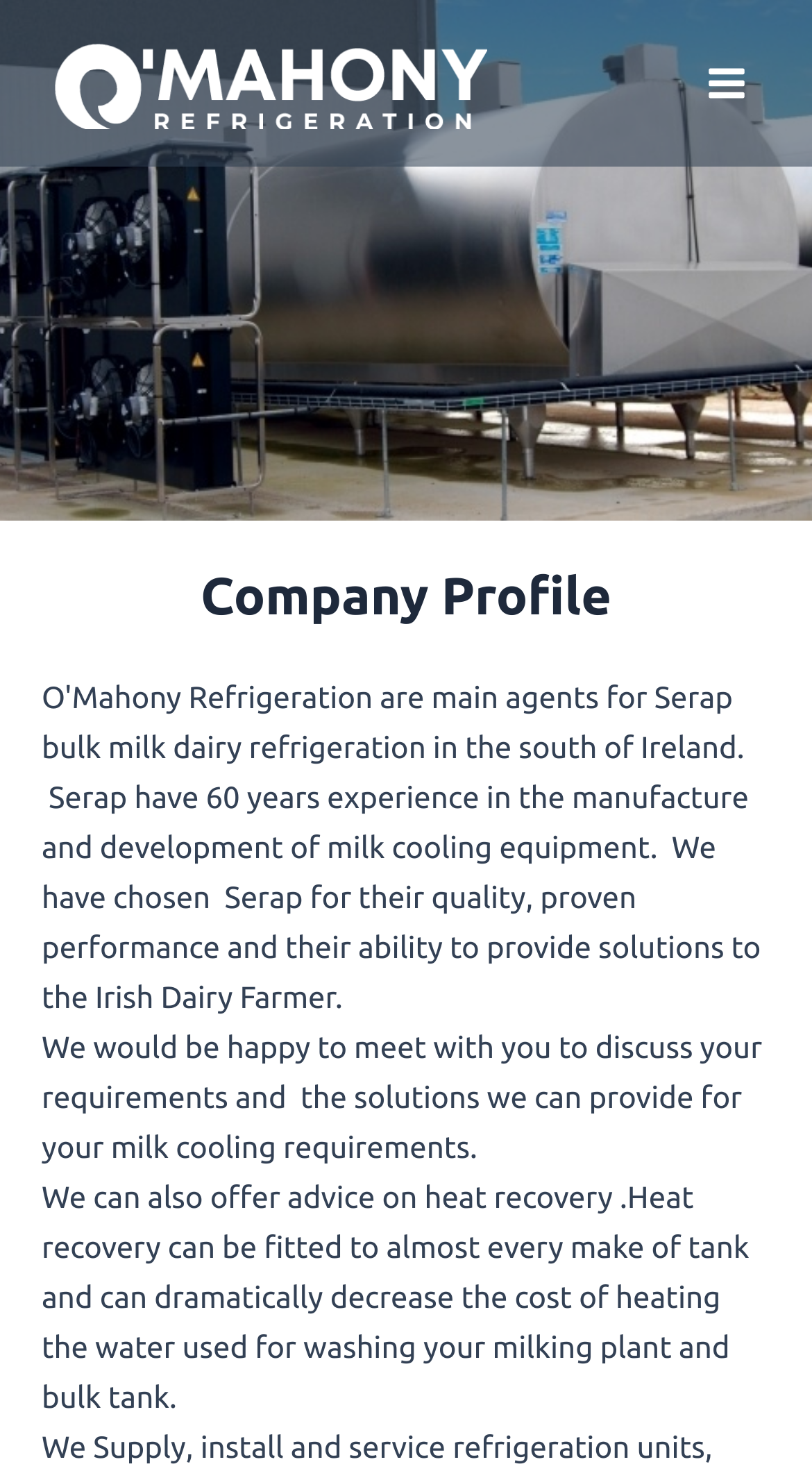Please answer the following question using a single word or phrase: 
What is the main topic of this webpage?

Company Profile